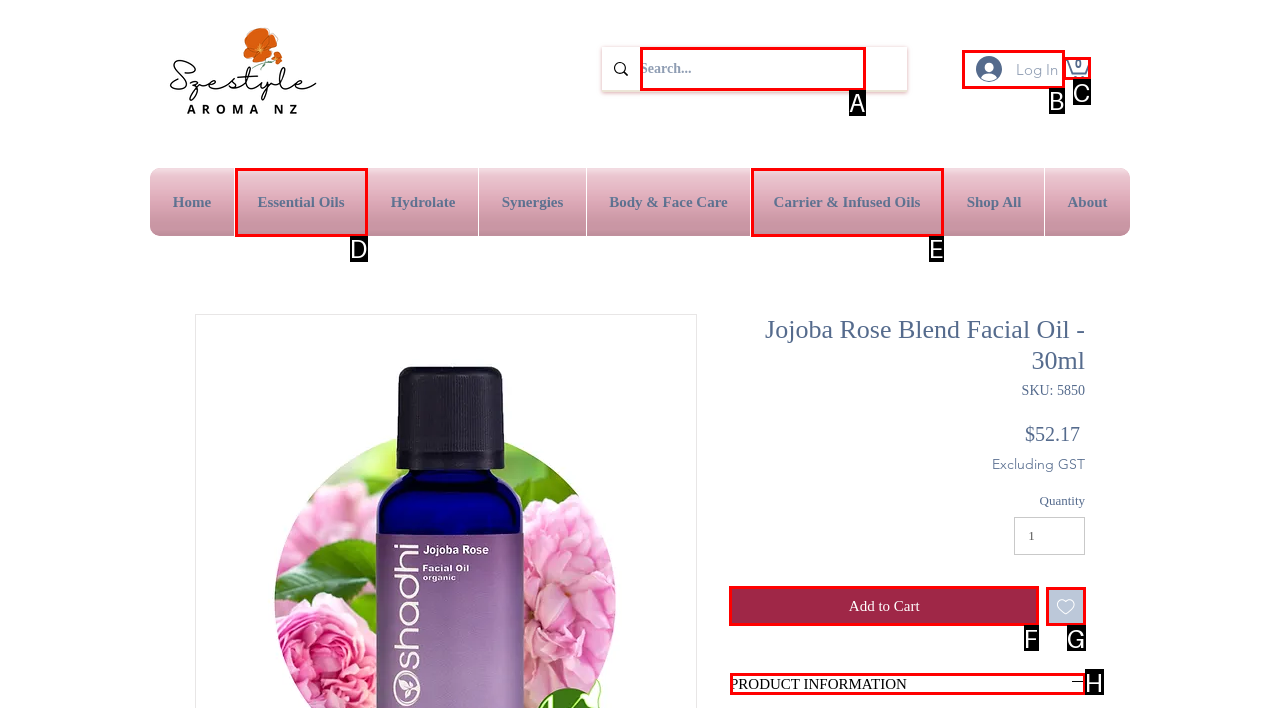Determine which HTML element to click to execute the following task: Add to cart Answer with the letter of the selected option.

F